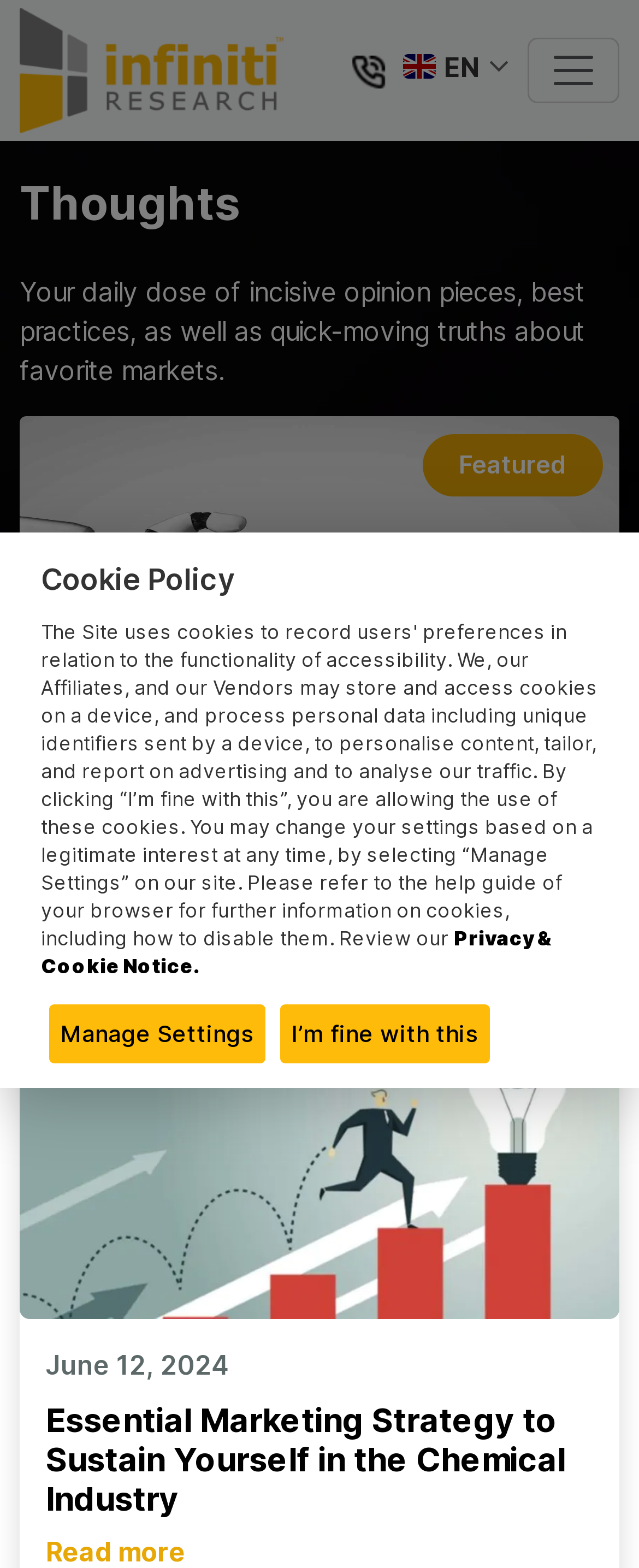What is the language of the website? Please answer the question using a single word or phrase based on the image.

English